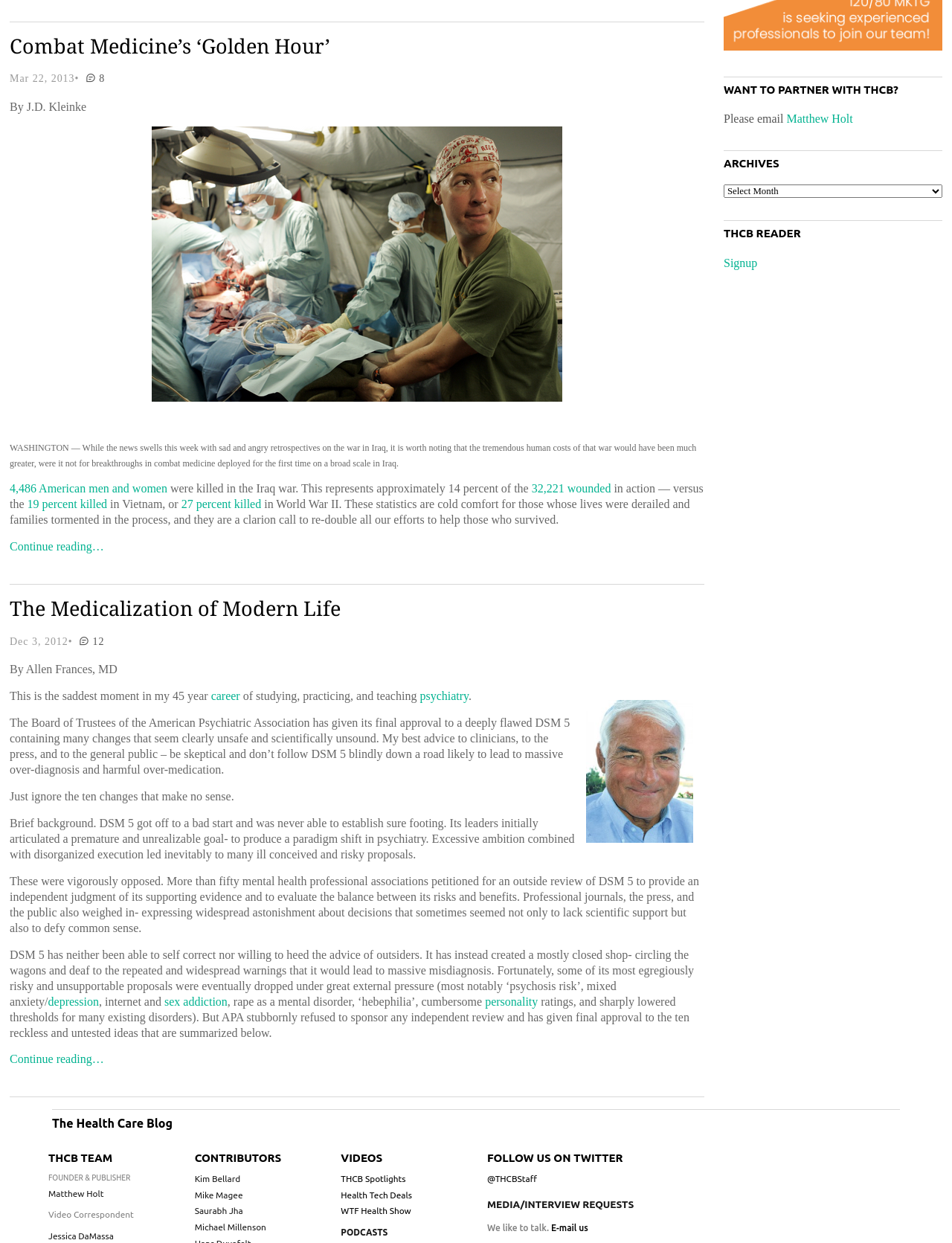Please provide a brief answer to the question using only one word or phrase: 
What is the purpose of the 'ARCHIVES' section?

To access past articles